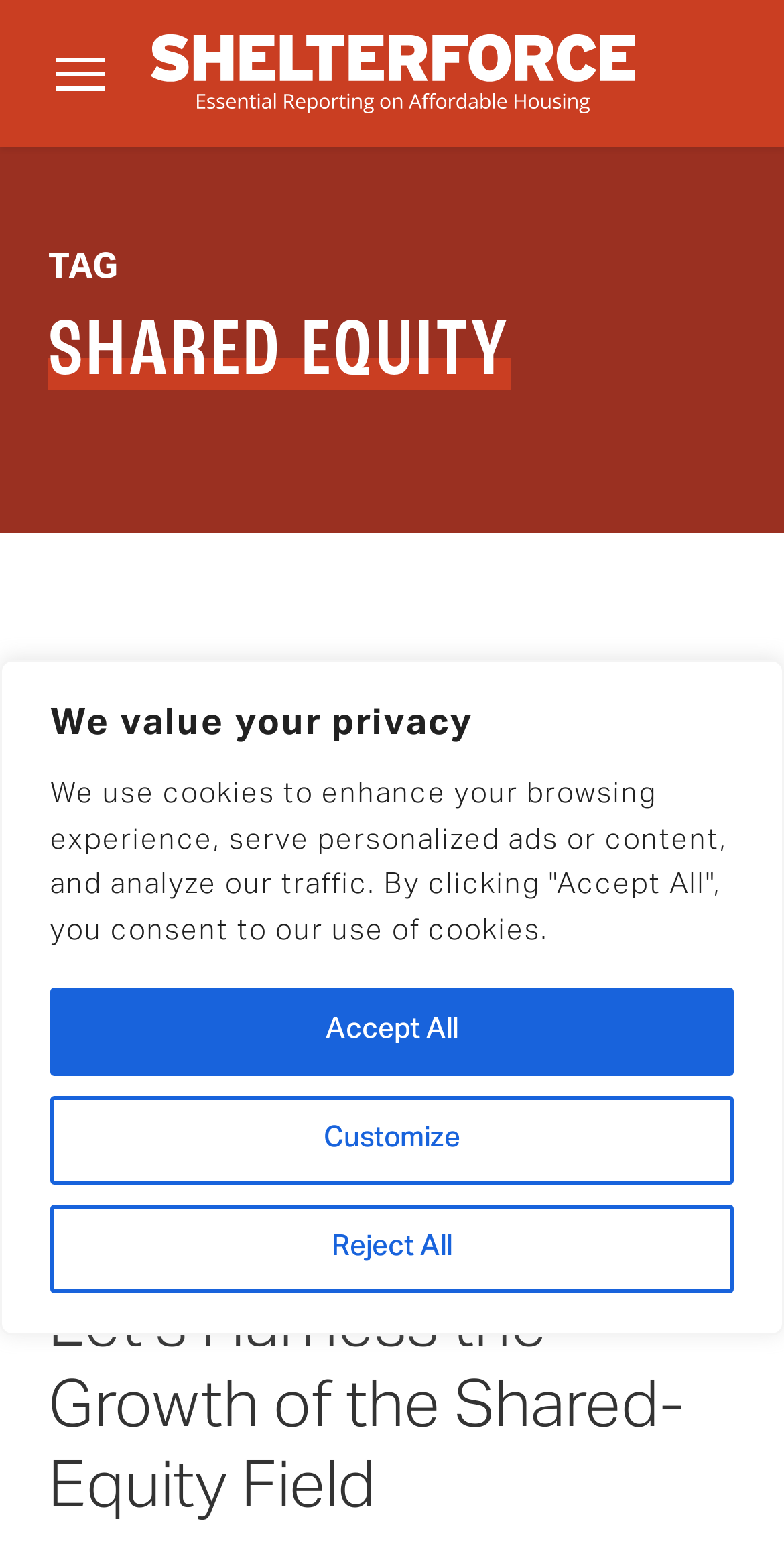Is the article 'Let’s Harness the Growth of the Shared-Equity Field' clickable?
Using the image, elaborate on the answer with as much detail as possible.

The article title 'Let’s Harness the Growth of the Shared-Equity Field' is a link element, which means it is clickable and likely leads to a separate webpage or section with more information on the topic.